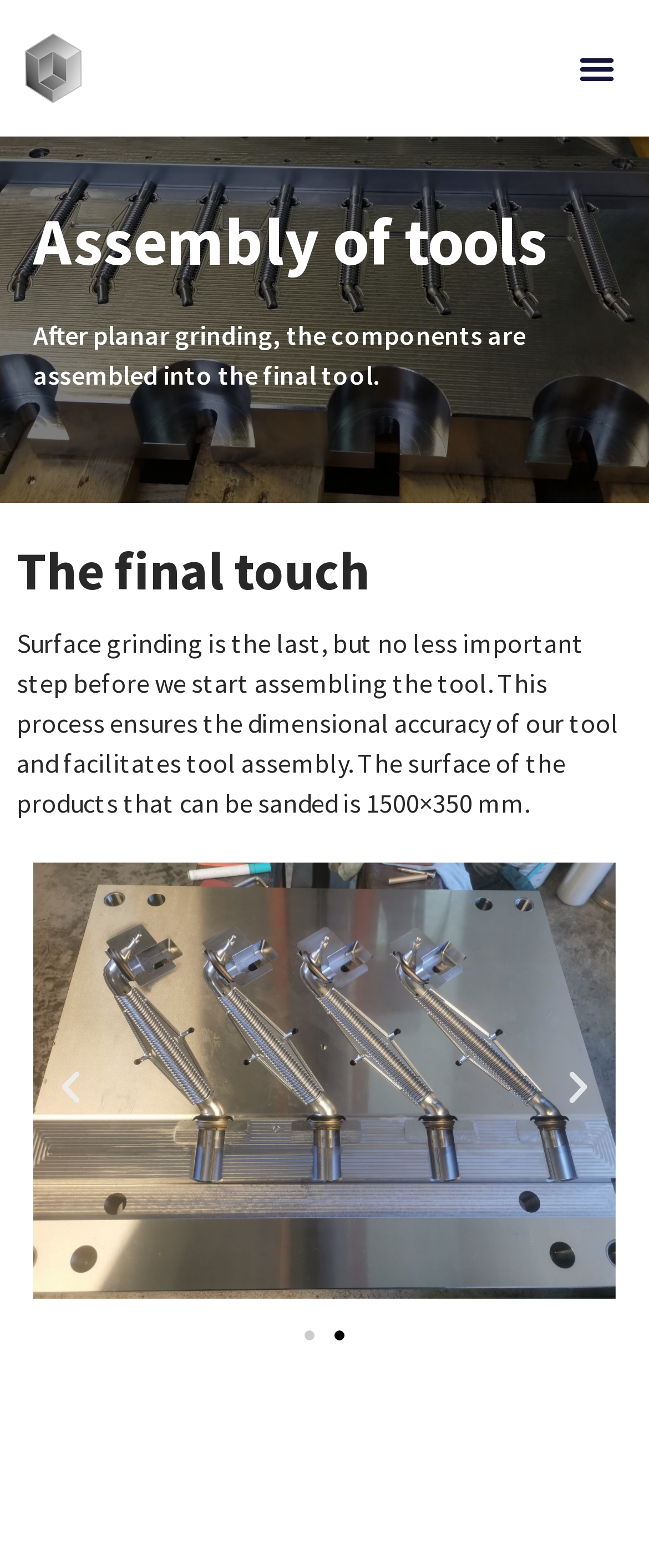Create an in-depth description of the webpage, covering main sections.

The webpage is about the assembly of tools, specifically the process of surface grinding. At the top left of the page, there is a link. On the top right, there is a menu toggle button. Below the menu toggle button, there is a heading that reads "Assembly of tools". 

Under the heading, there is a paragraph of text that explains the assembly process, stating that after planar grinding, the components are assembled into the final tool. 

Further down the page, there is another heading that reads "The final touch". Below this heading, there is a longer paragraph of text that describes the surface grinding process, explaining that it ensures the dimensional accuracy of the tool and facilitates tool assembly. The text also mentions the size of the products that can be sanded, which is 1500×350 mm.

At the bottom of the page, there are navigation buttons for a slideshow. There are two buttons to go to specific slides, and two buttons to navigate to the previous or next slide.